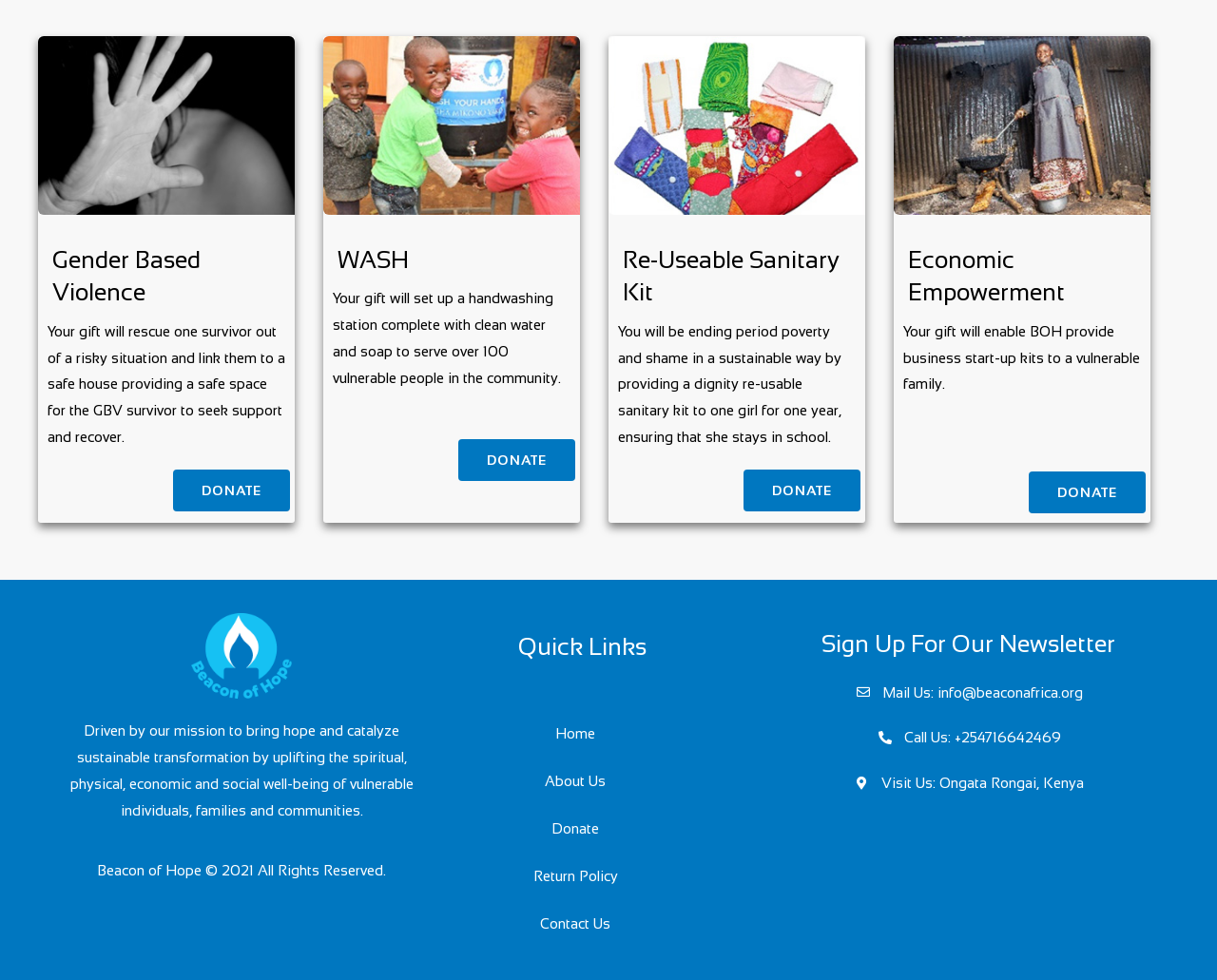What is the organization's mission?
Examine the image closely and answer the question with as much detail as possible.

The webpage has a section with a static text that mentions the organization's mission, which is to 'bring hope and catalyze sustainable transformation by uplifting the spiritual, physical, economic and social well-being of vulnerable individuals, families and communities'.